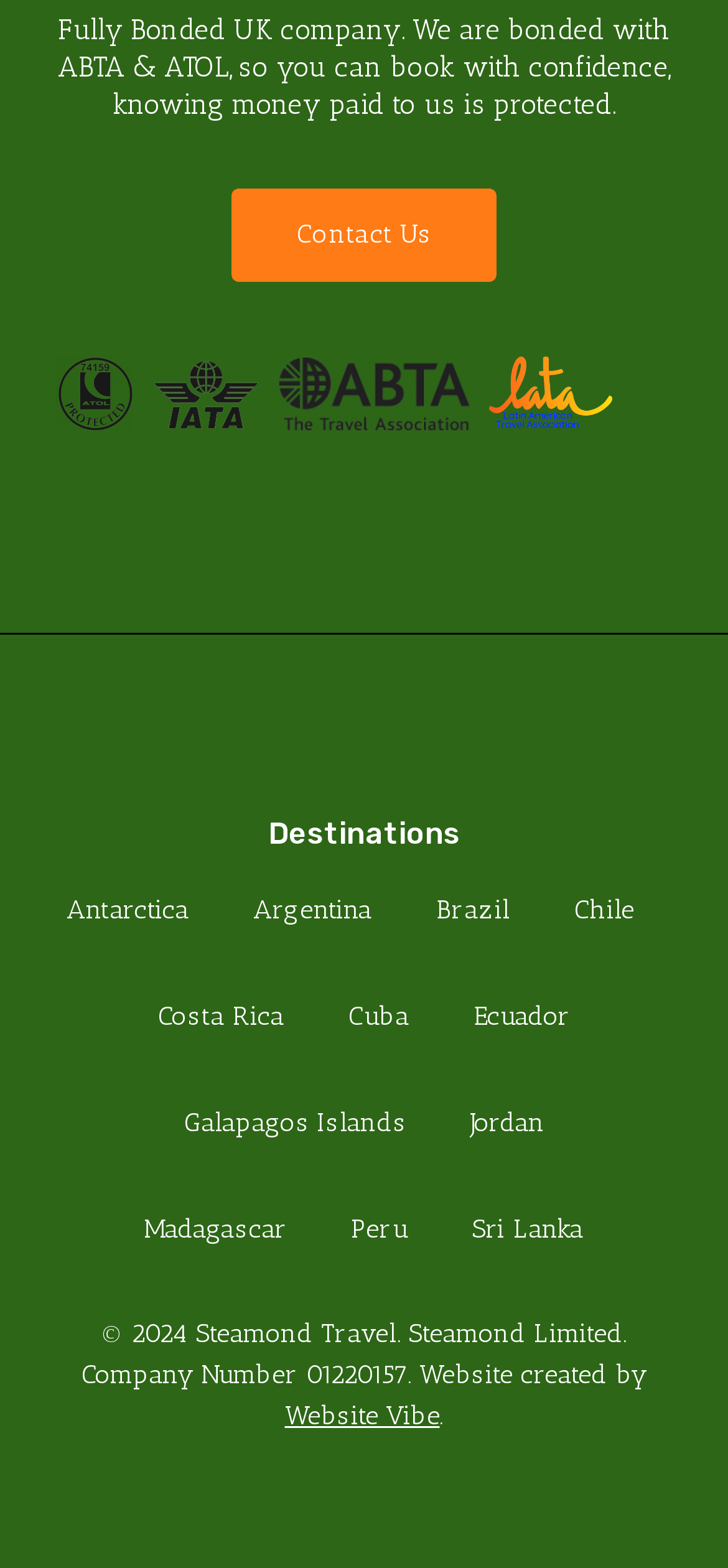Bounding box coordinates are to be given in the format (top-left x, top-left y, bottom-right x, bottom-right y). All values must be floating point numbers between 0 and 1. Provide the bounding box coordinate for the UI element described as: Antarctica

[0.091, 0.568, 0.26, 0.597]